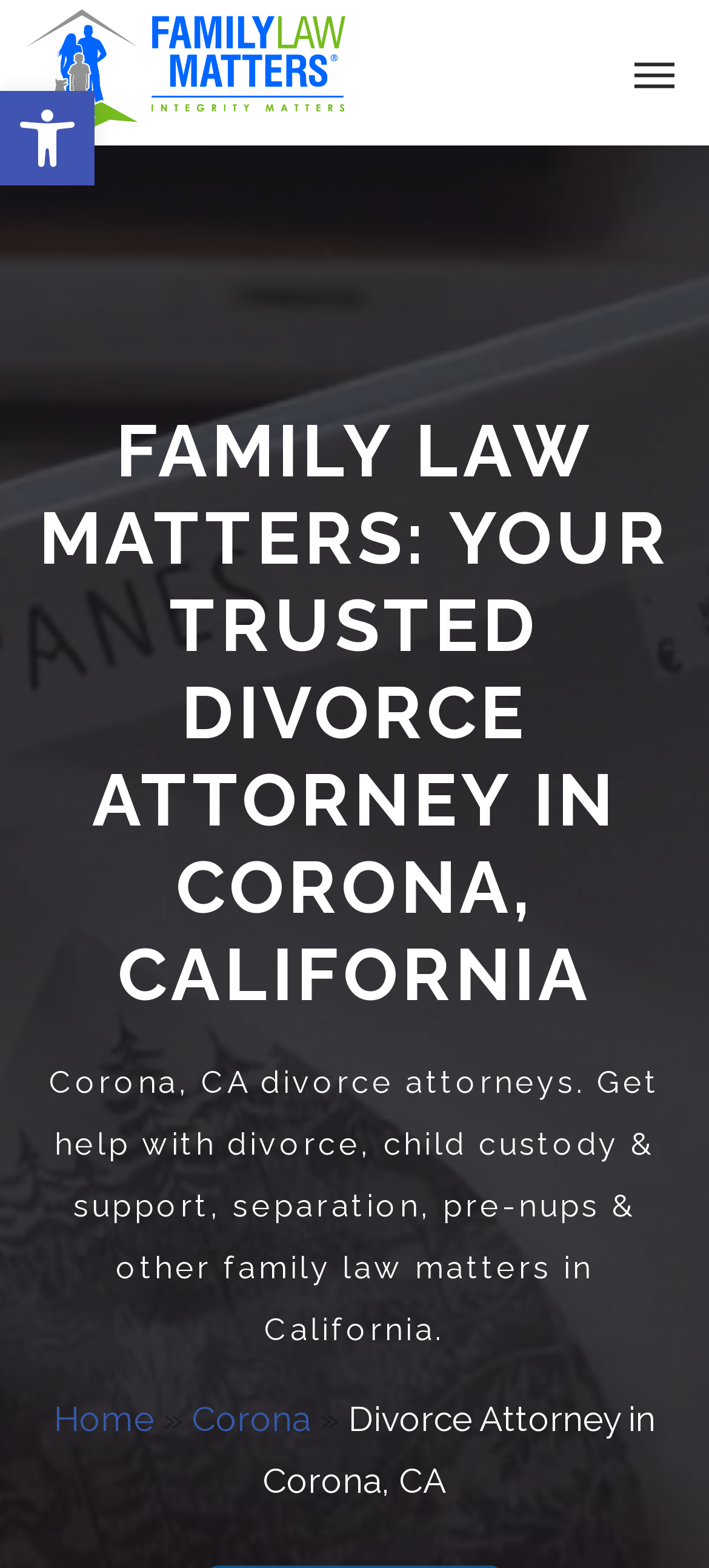Find the bounding box coordinates of the UI element according to this description: "title="Family Law Matters"".

[0.038, 0.0, 0.488, 0.093]